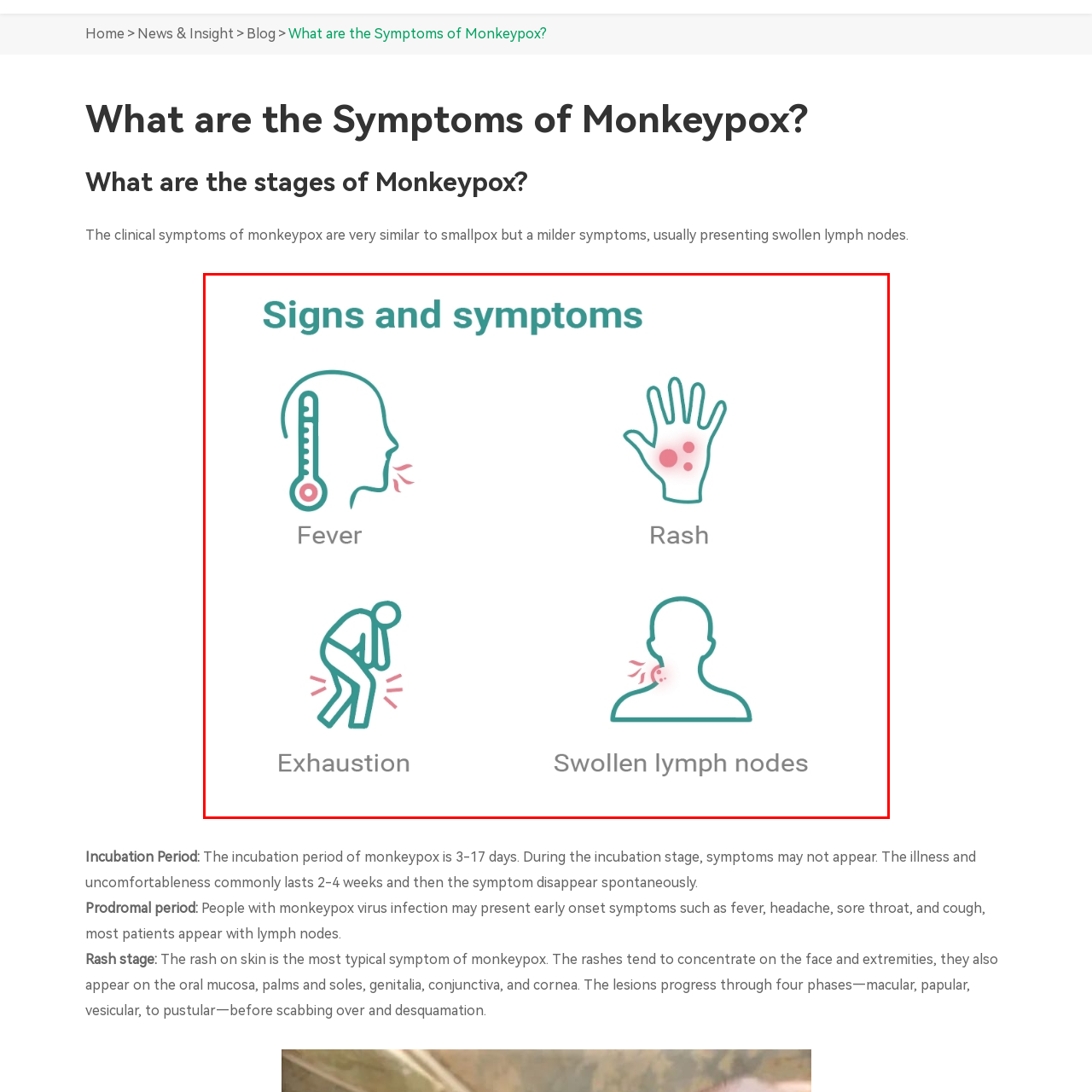Please analyze the image enclosed within the red bounding box and provide a comprehensive answer to the following question based on the image: What is symbolized by a hunched figure?

The hunched figure is used to symbolize exhaustion, which is one of the symptoms of monkeypox, conveying the fatigue that often accompanies the infection.